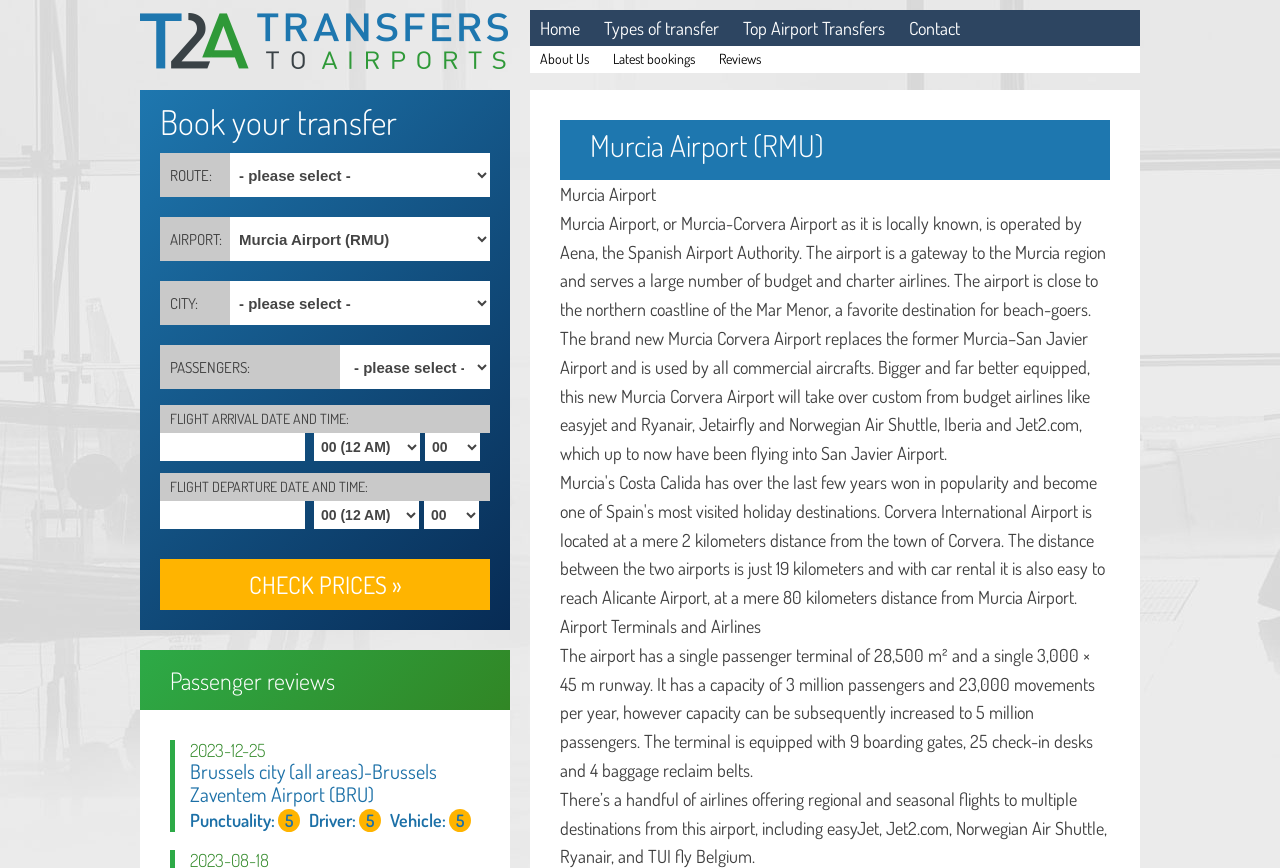Specify the bounding box coordinates of the area to click in order to follow the given instruction: "Read passenger reviews."

[0.133, 0.766, 0.375, 0.802]